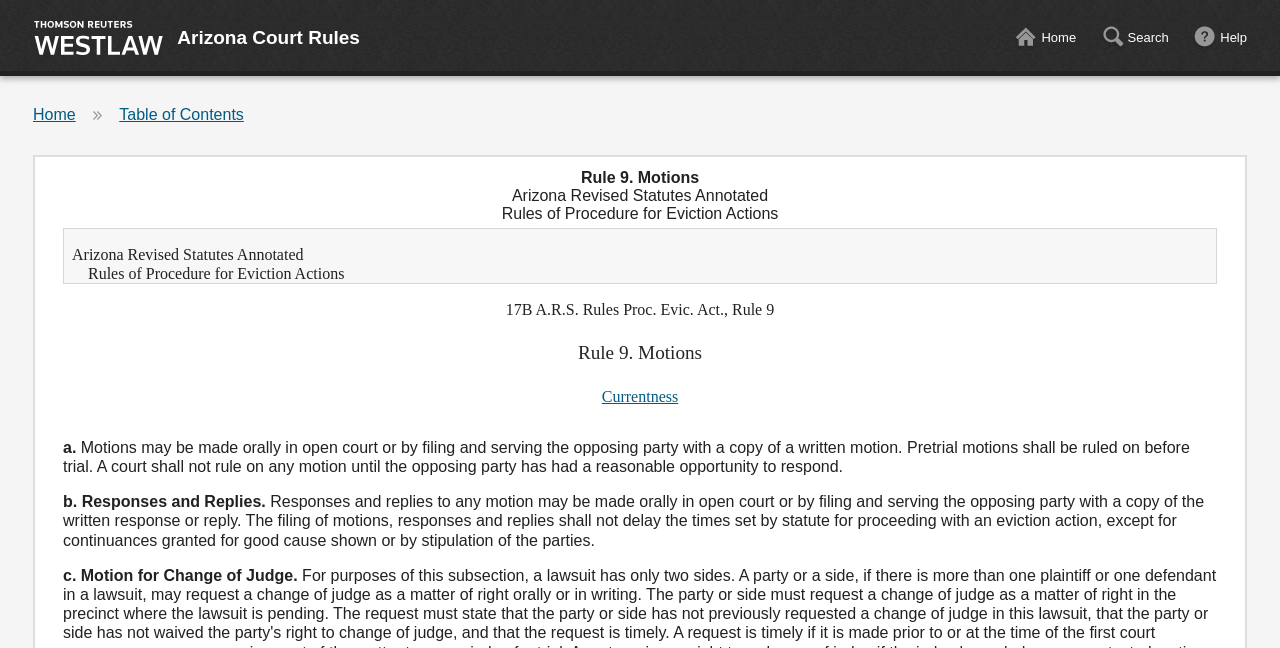Identify the bounding box coordinates for the element you need to click to achieve the following task: "go to Thomson Reuters Westlaw". Provide the bounding box coordinates as four float numbers between 0 and 1, in the form [left, top, right, bottom].

[0.026, 0.031, 0.127, 0.086]